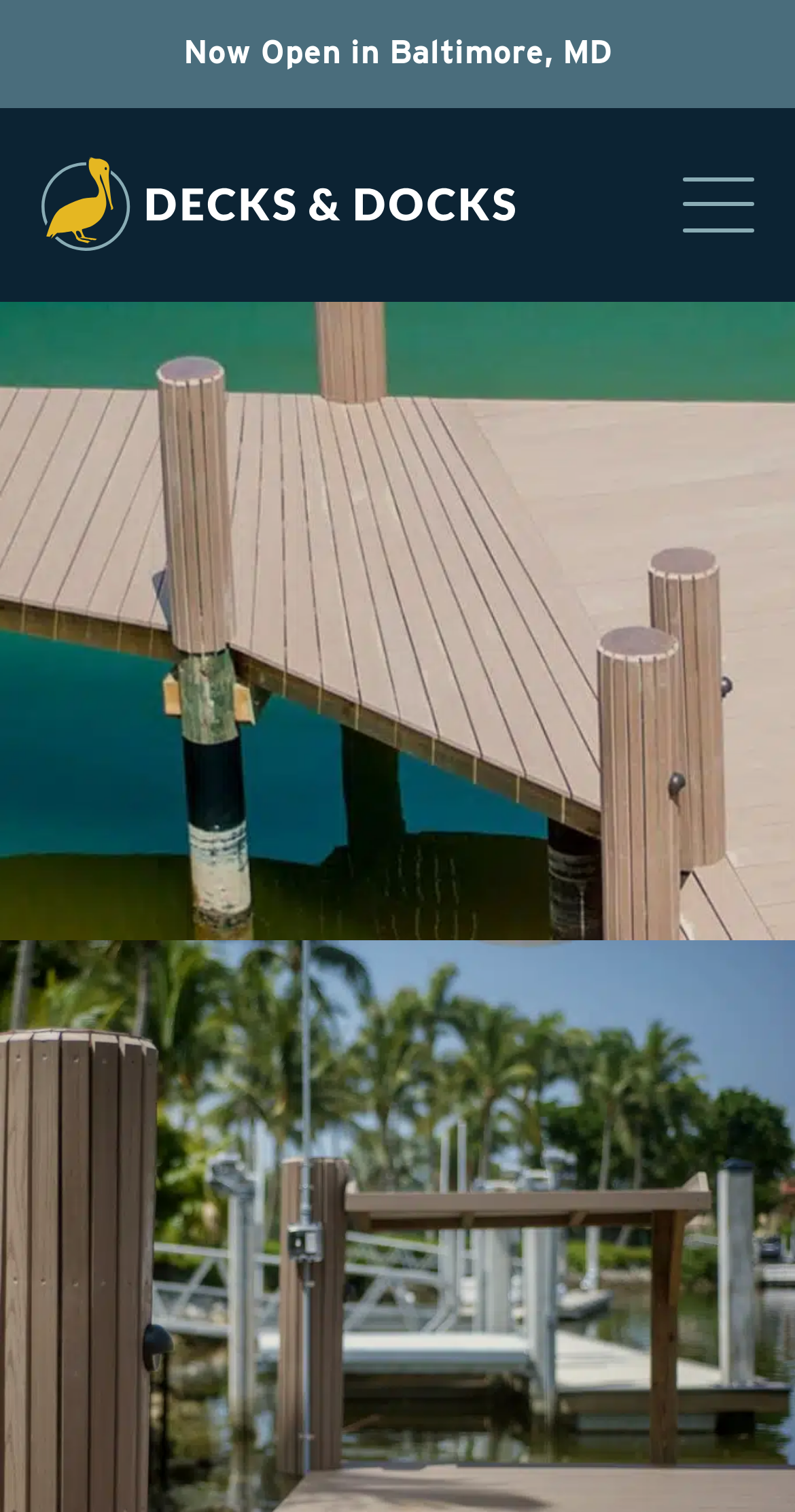Show the bounding box coordinates for the HTML element described as: "alt="Logo"".

None